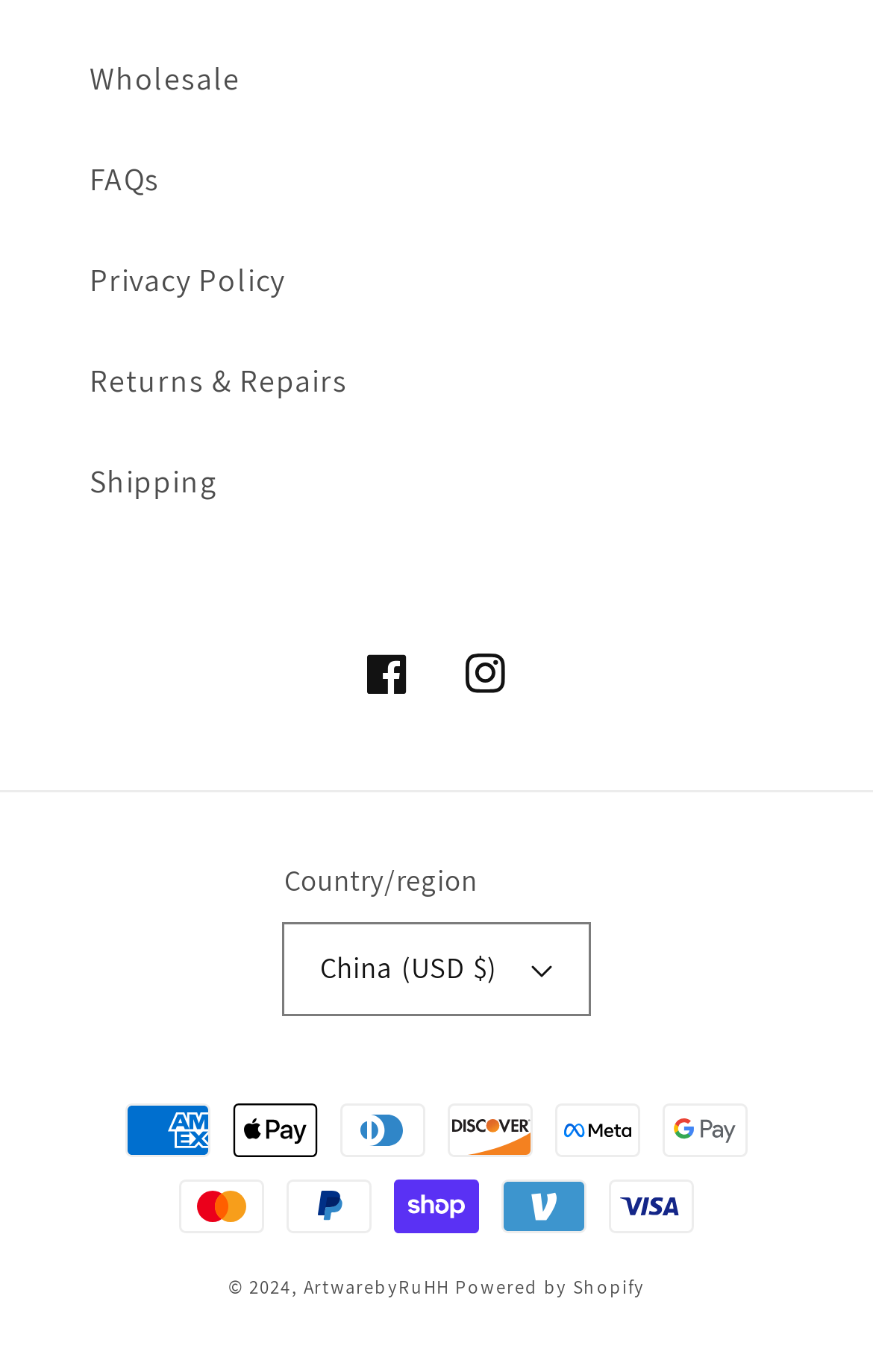Bounding box coordinates should be provided in the format (top-left x, top-left y, bottom-right x, bottom-right y) with all values between 0 and 1. Identify the bounding box for this UI element: Returns & Repairs

[0.103, 0.242, 0.897, 0.315]